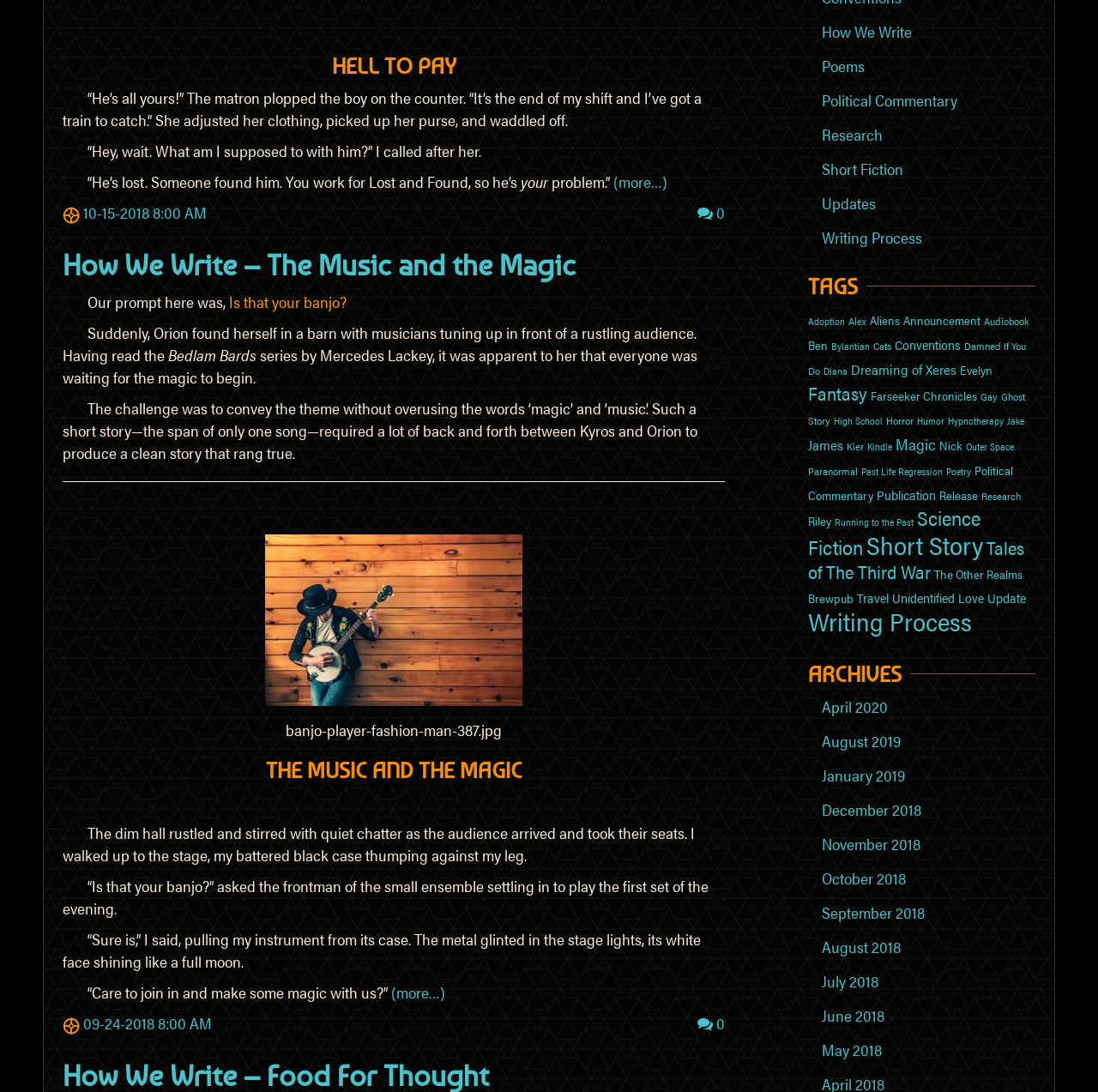Provide a short, one-word or phrase answer to the question below:
What is the color of the background?

White